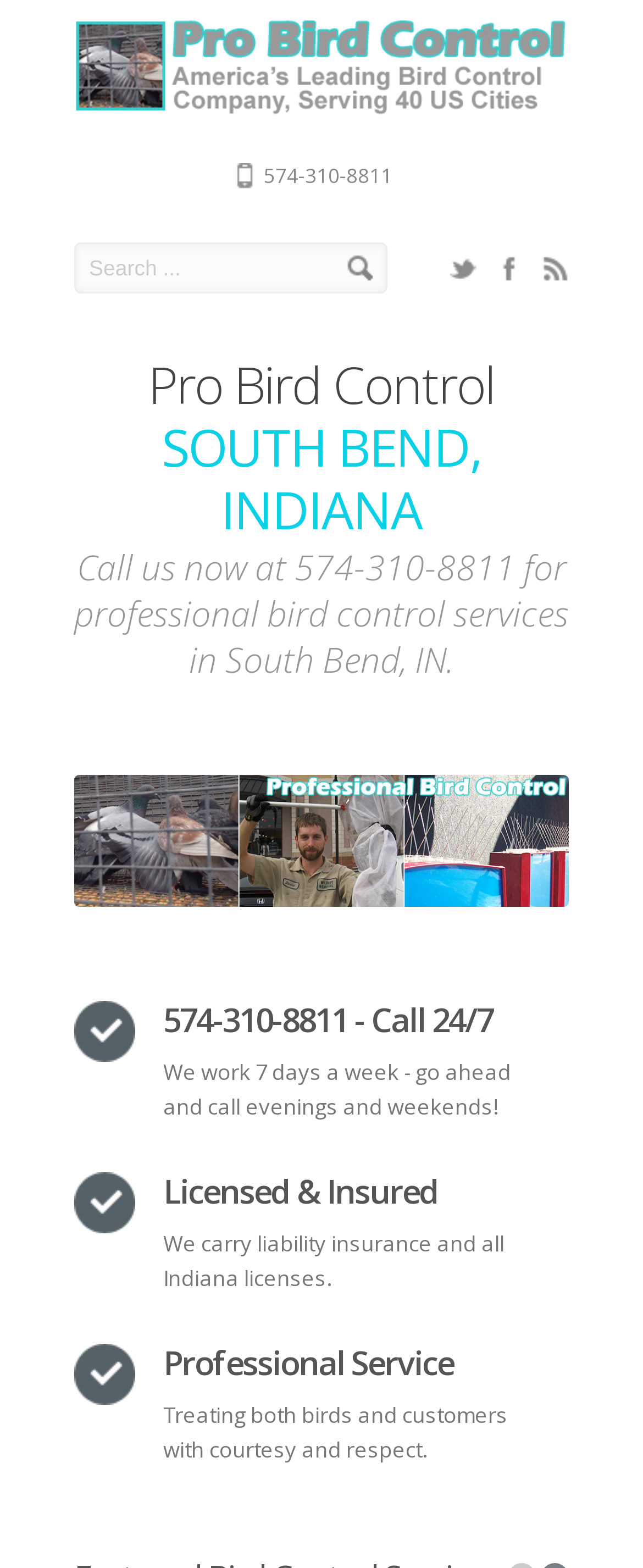Is Pro Bird Control licensed and insured?
Utilize the information in the image to give a detailed answer to the question.

The webpage mentions that Pro Bird Control carries liability insurance and all Indiana licenses, as stated in the text 'We carry liability insurance and all Indiana licenses.'